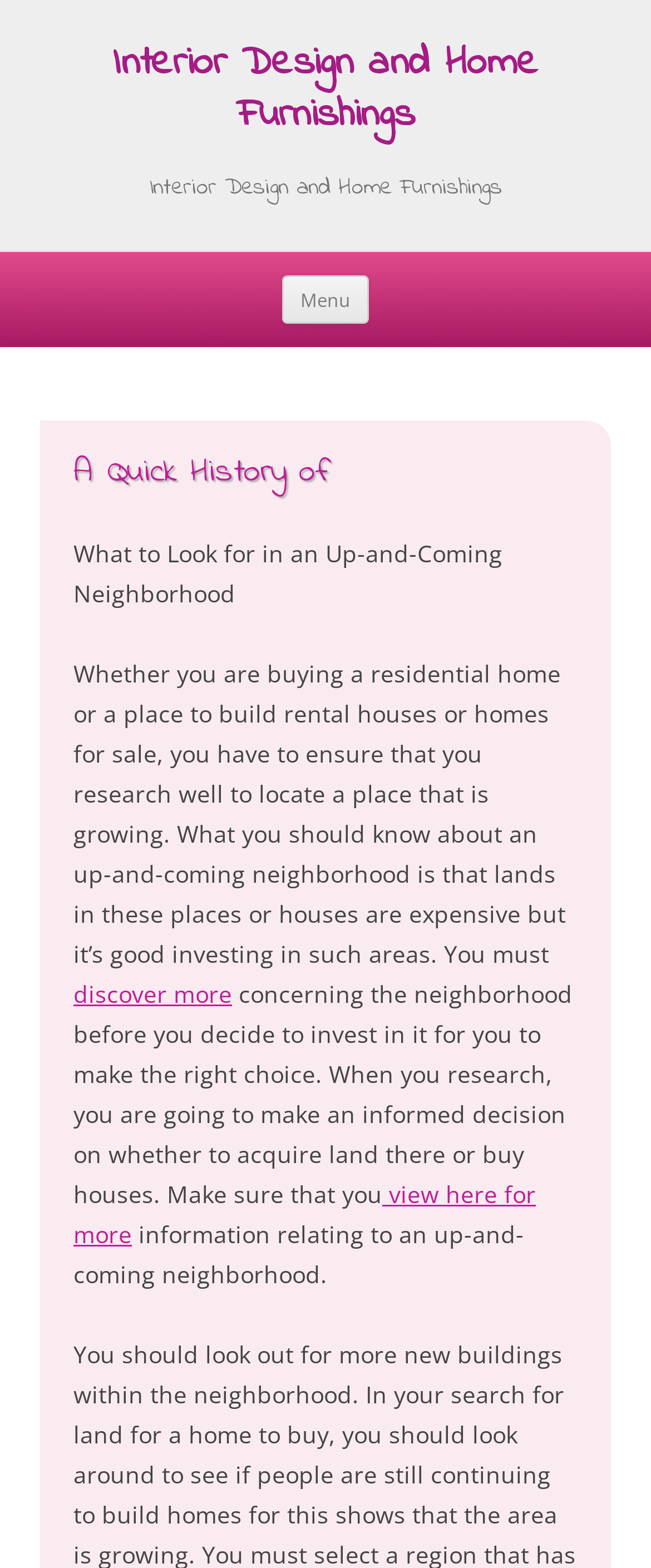Extract the bounding box coordinates of the UI element described by: "GOM Player". The coordinates should include four float numbers ranging from 0 to 1, e.g., [left, top, right, bottom].

None